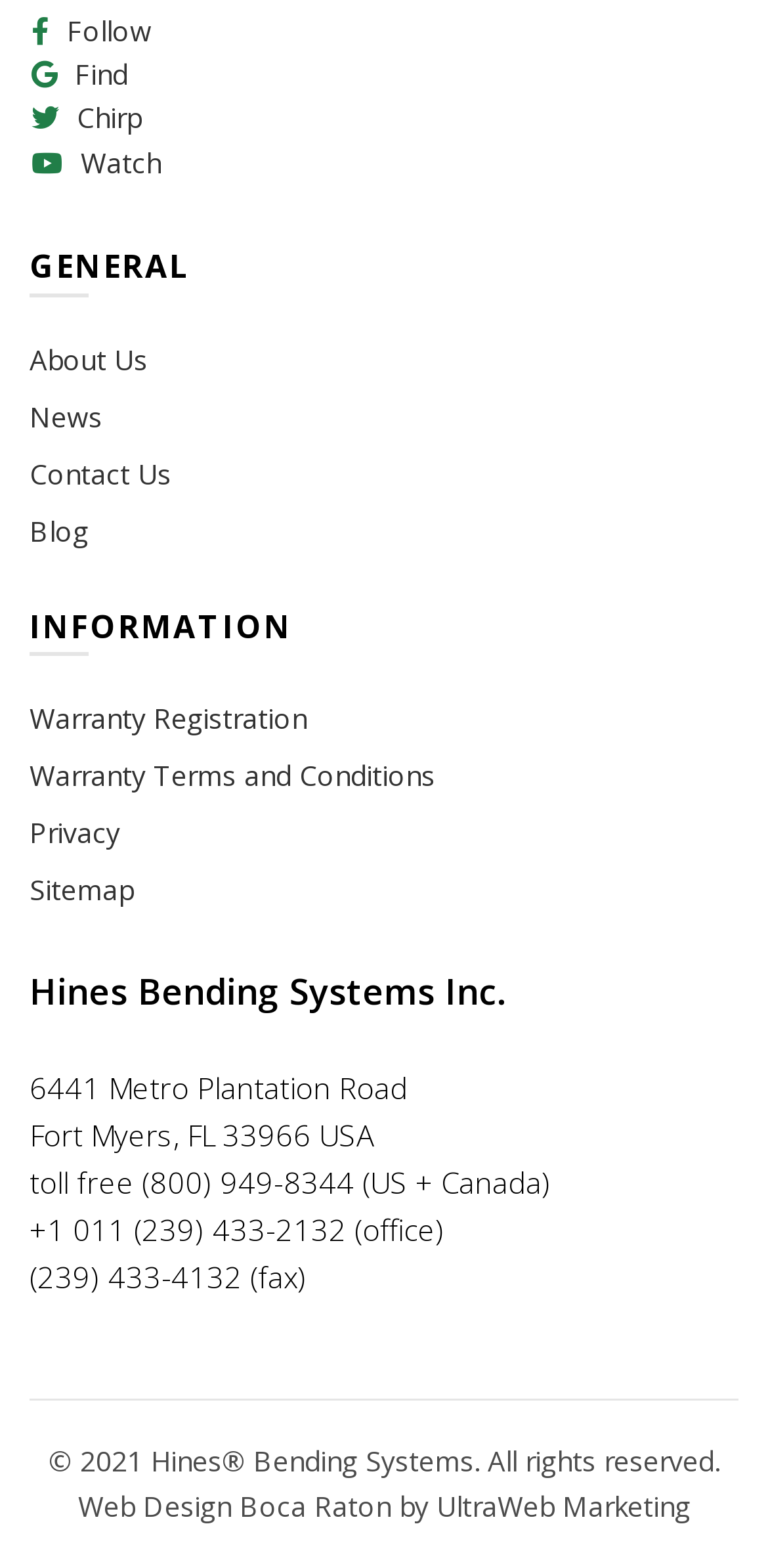Point out the bounding box coordinates of the section to click in order to follow this instruction: "Find something".

[0.097, 0.035, 0.167, 0.059]